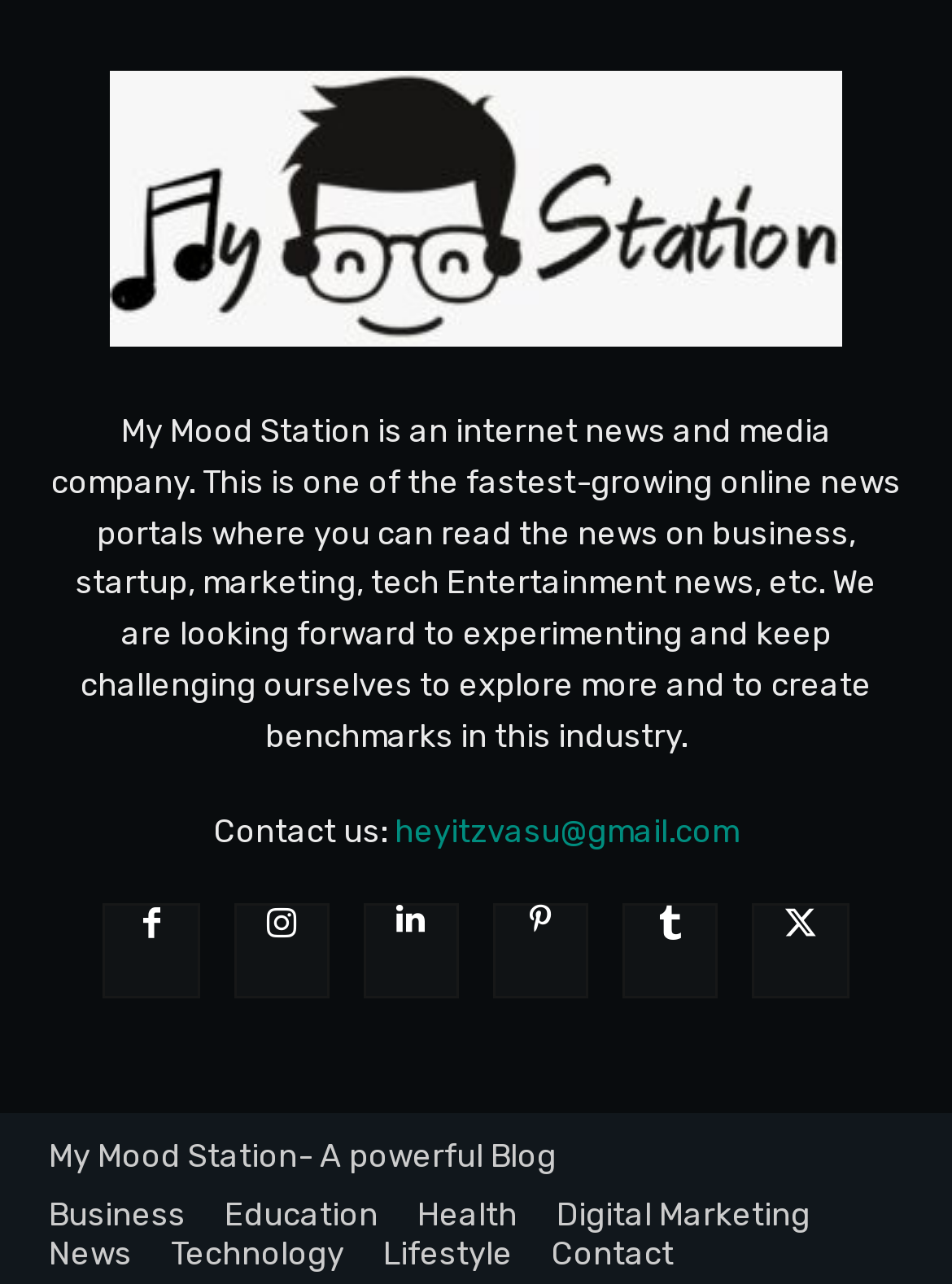Provide the bounding box coordinates for the area that should be clicked to complete the instruction: "Click the logo".

[0.051, 0.055, 0.949, 0.27]